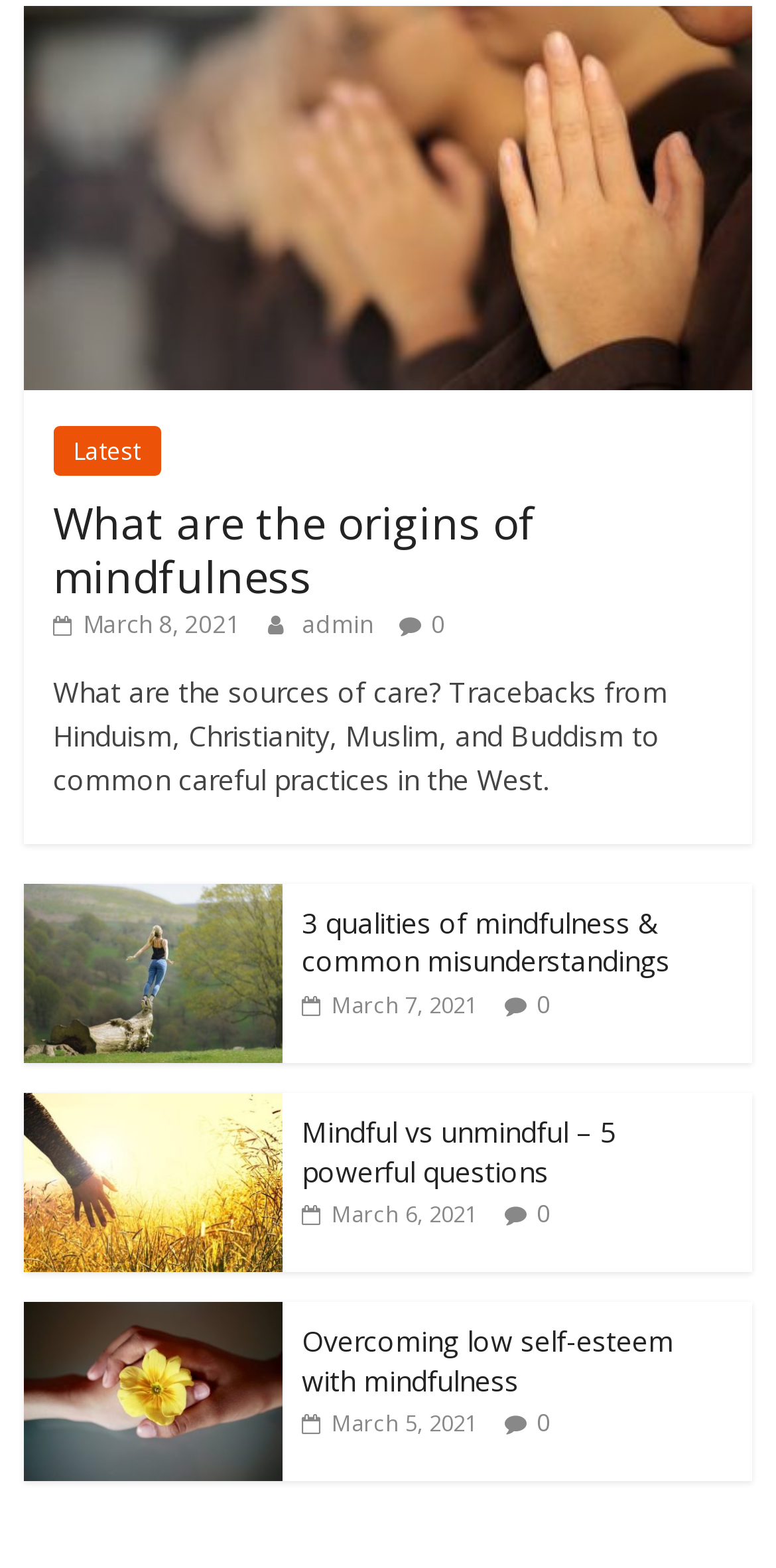What is the title of the first article?
Please provide an in-depth and detailed response to the question.

I determined the title of the first article by looking at the heading element with the text 'What are the origins of mindfulness' which is located at the top of the page.